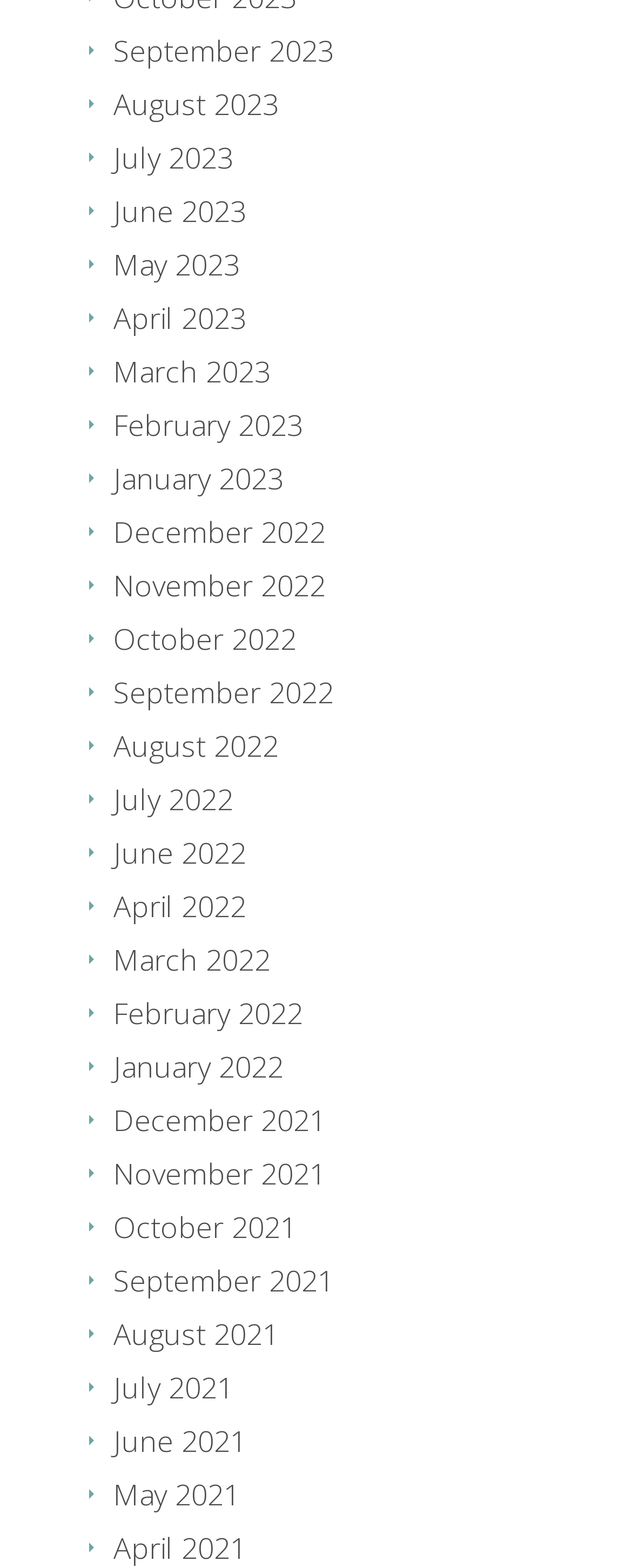Could you indicate the bounding box coordinates of the region to click in order to complete this instruction: "View September 2023".

[0.179, 0.019, 0.528, 0.044]